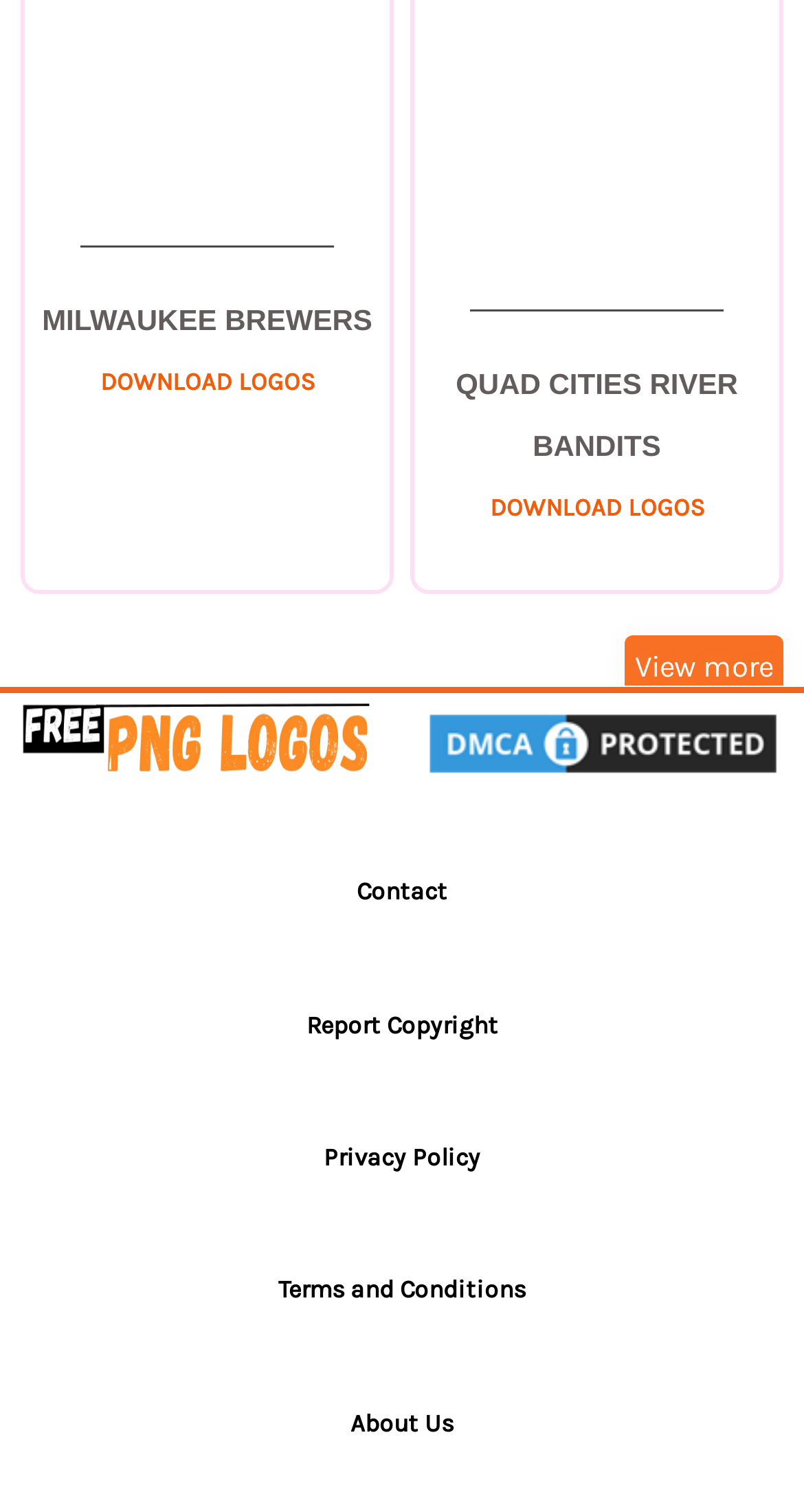Identify the bounding box coordinates of the element that should be clicked to fulfill this task: "Contact us". The coordinates should be provided as four float numbers between 0 and 1, i.e., [left, top, right, bottom].

[0.444, 0.58, 0.556, 0.6]